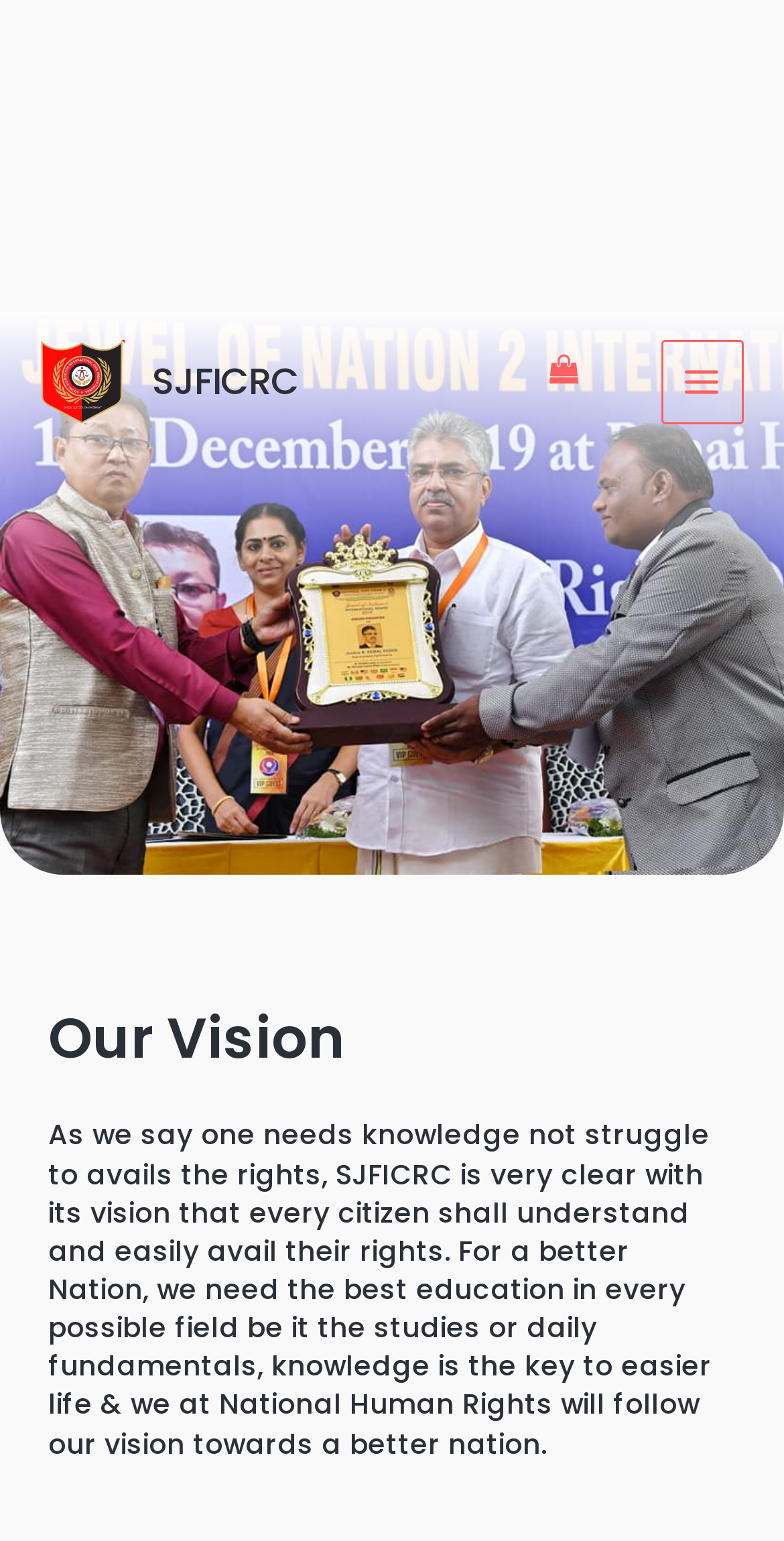Using the details from the image, please elaborate on the following question: What is the vision of the organization?

The heading element with the bounding box coordinates [0.062, 0.725, 0.938, 0.95] contains a detailed description of the organization's vision. The key takeaway from this description is that the organization envisions a scenario where every citizen shall understand and easily avail their rights.